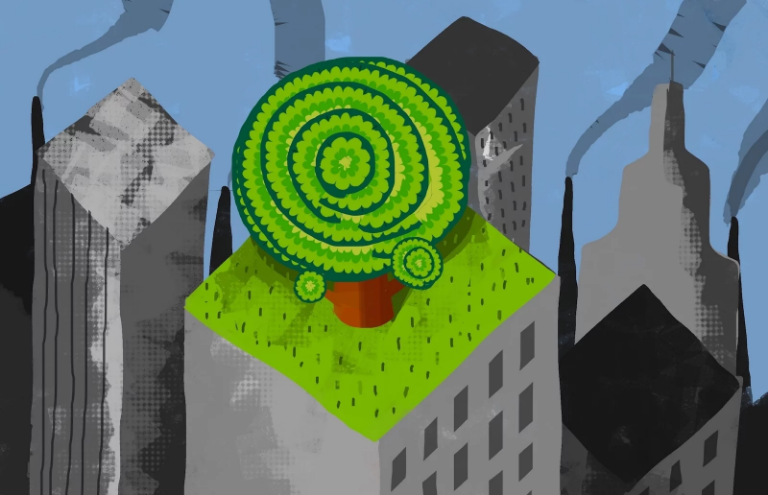Please provide a brief answer to the question using only one word or phrase: 
What is symbolized by the tree?

Nature thriving in urban environment